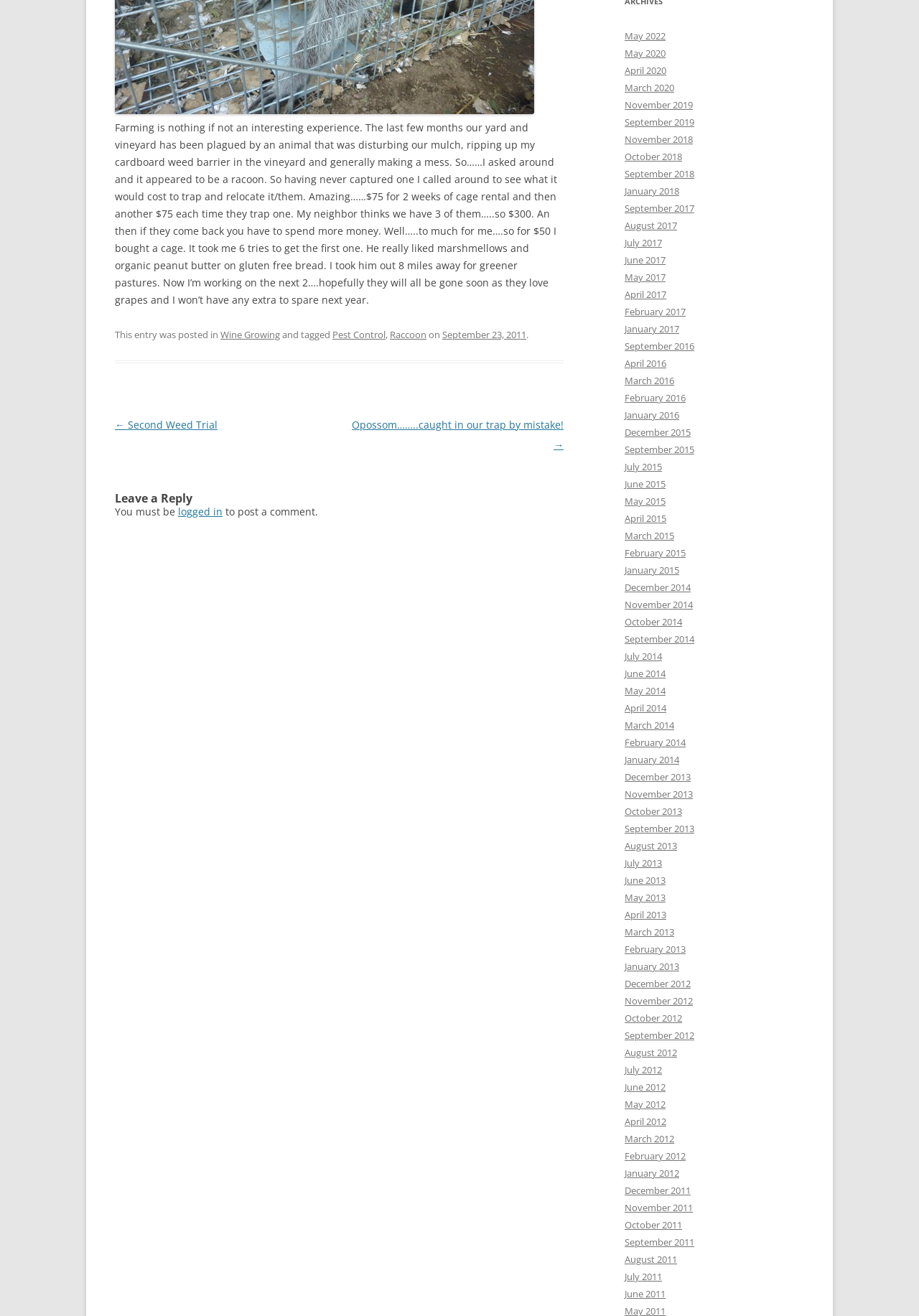Bounding box coordinates should be in the format (top-left x, top-left y, bottom-right x, bottom-right y) and all values should be floating point numbers between 0 and 1. Determine the bounding box coordinate for the UI element described as: Raccoon

[0.424, 0.249, 0.464, 0.259]